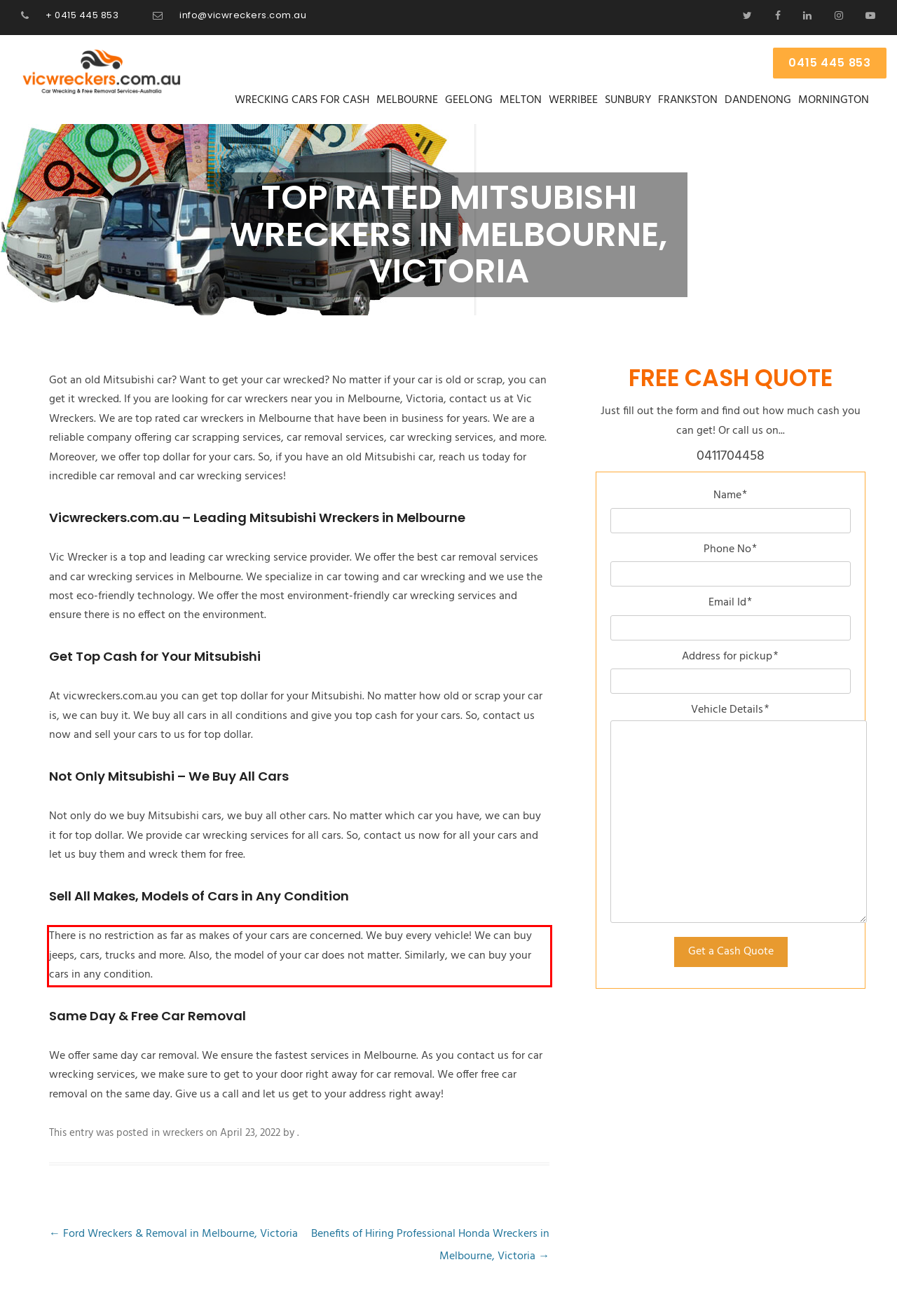Examine the screenshot of the webpage, locate the red bounding box, and generate the text contained within it.

There is no restriction as far as makes of your cars are concerned. We buy every vehicle! We can buy jeeps, cars, trucks and more. Also, the model of your car does not matter. Similarly, we can buy your cars in any condition.